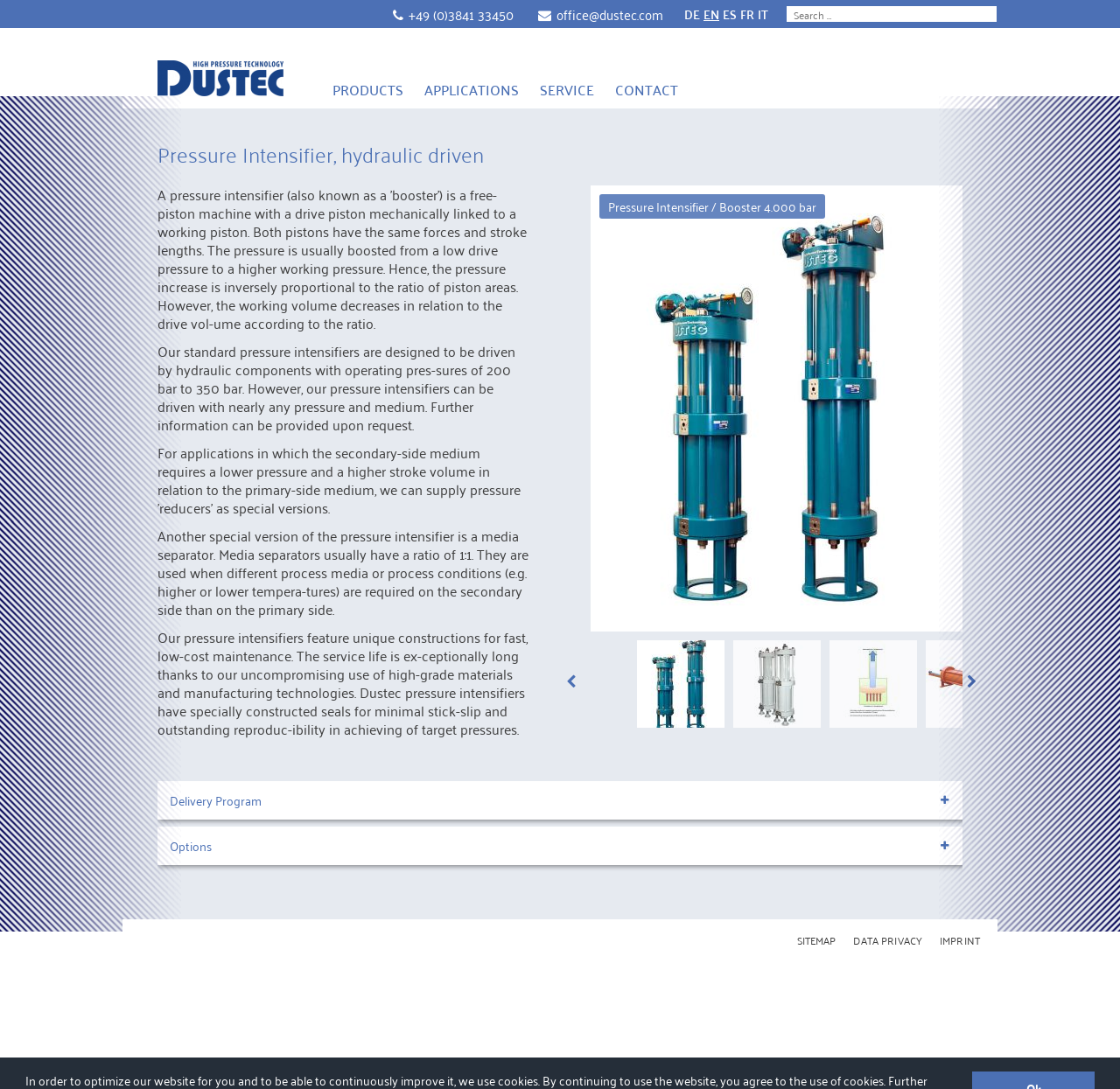Can you find the bounding box coordinates of the area I should click to execute the following instruction: "Go to current page in German"?

[0.611, 0.002, 0.625, 0.023]